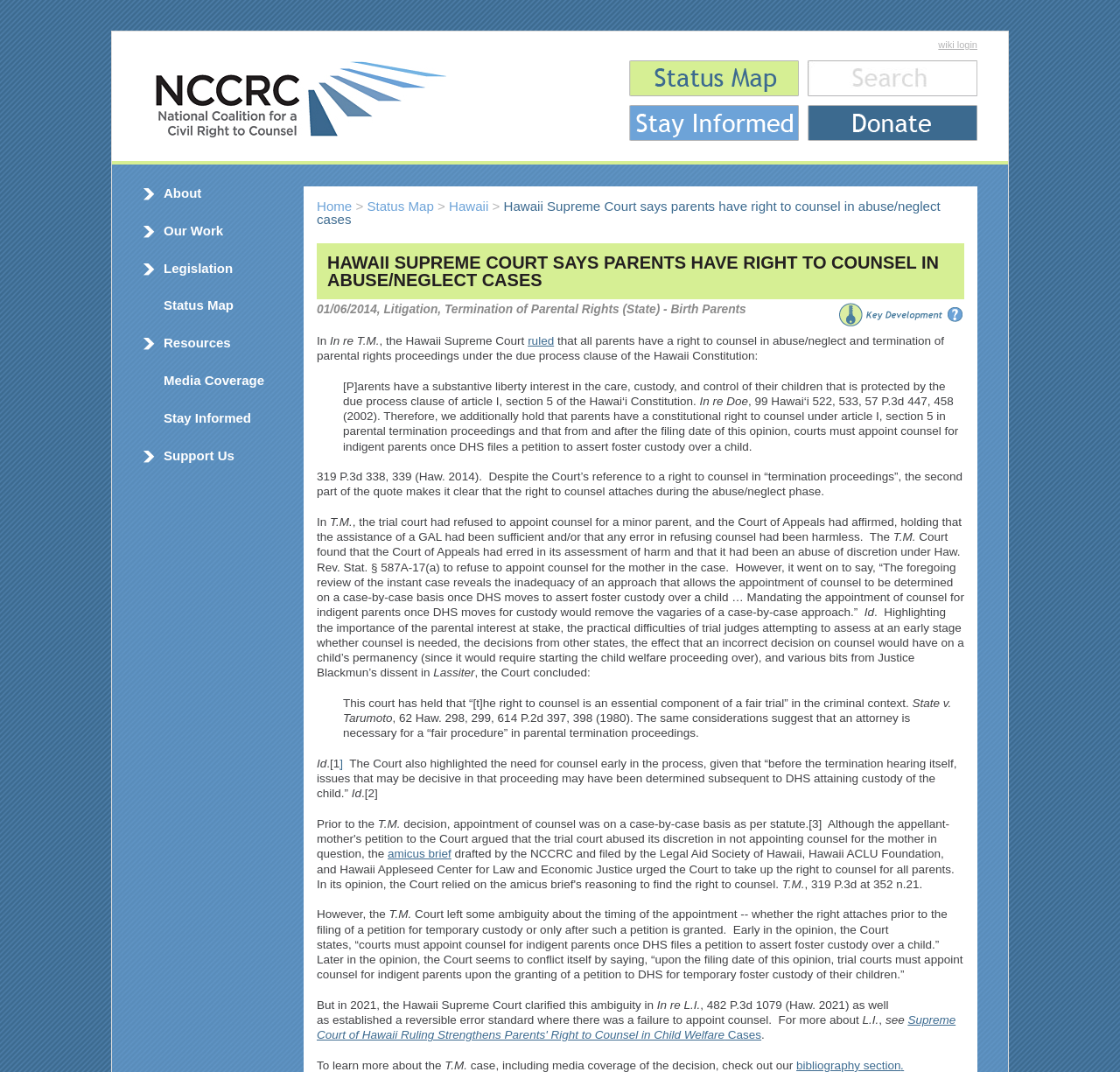What is the significance of the date January 6, 2014?
Examine the image and provide an in-depth answer to the question.

The date January 6, 2014, is significant because it is the date of the litigation, specifically the Hawaii Supreme Court case 'In re T.M.' where the court ruled that parents have a right to counsel in abuse/neglect cases.